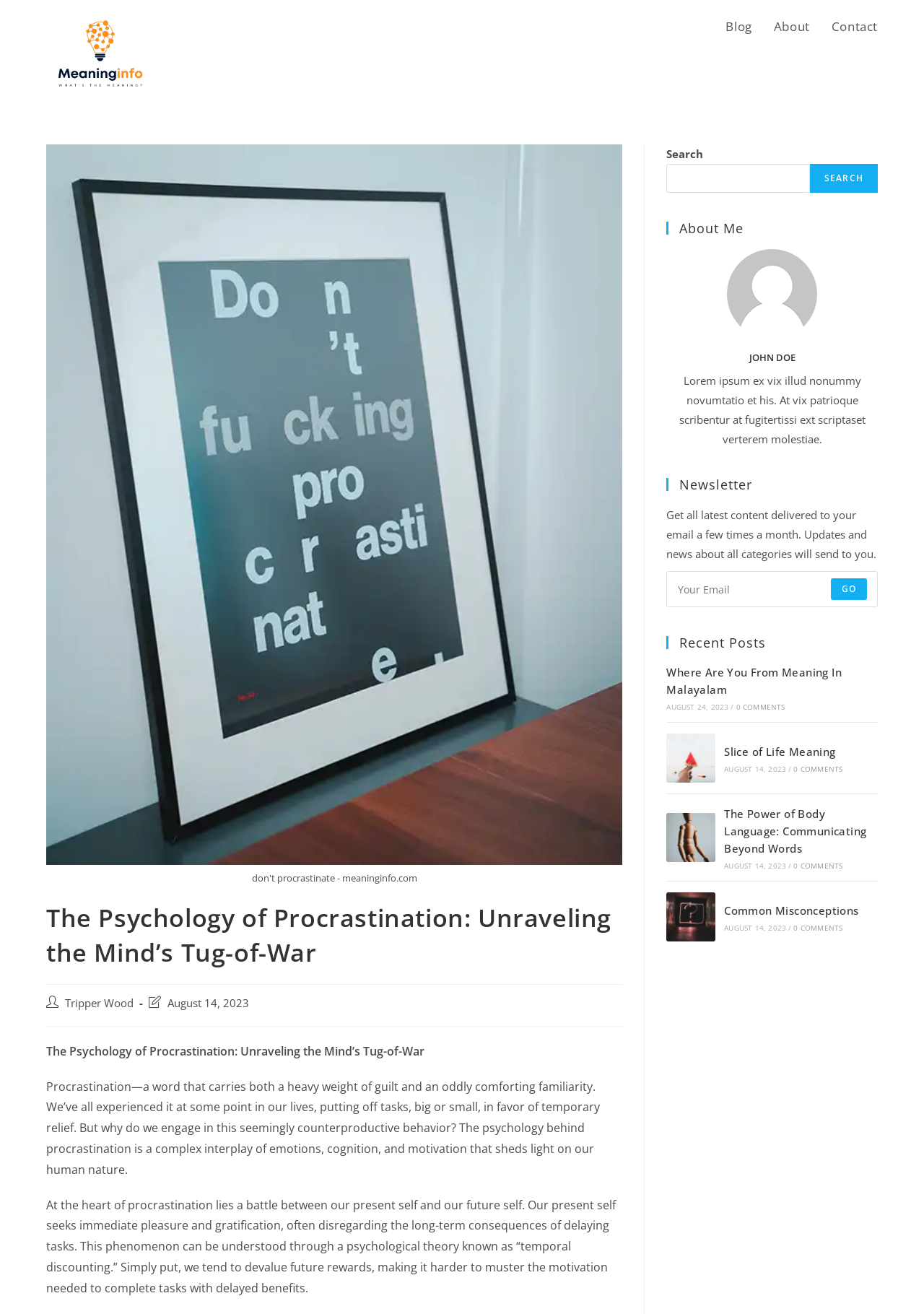Examine the image and give a thorough answer to the following question:
What is the date of the last modification of this post?

I found the date of the last modification by looking at the text 'Post last modified:' and the date next to it, which says 'August 14, 2023'.